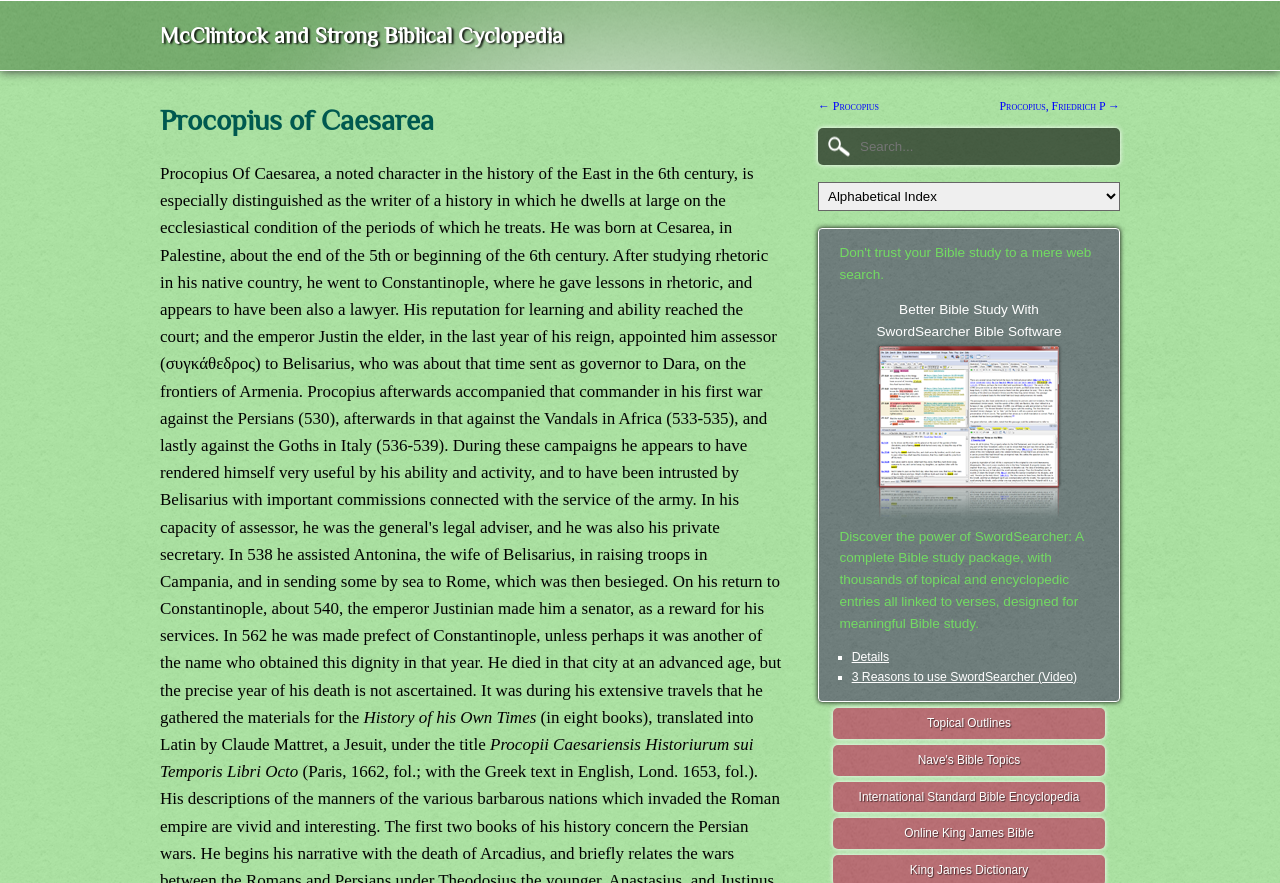Please identify the bounding box coordinates of the region to click in order to complete the given instruction: "Explore Topical Outlines". The coordinates should be four float numbers between 0 and 1, i.e., [left, top, right, bottom].

[0.651, 0.801, 0.863, 0.837]